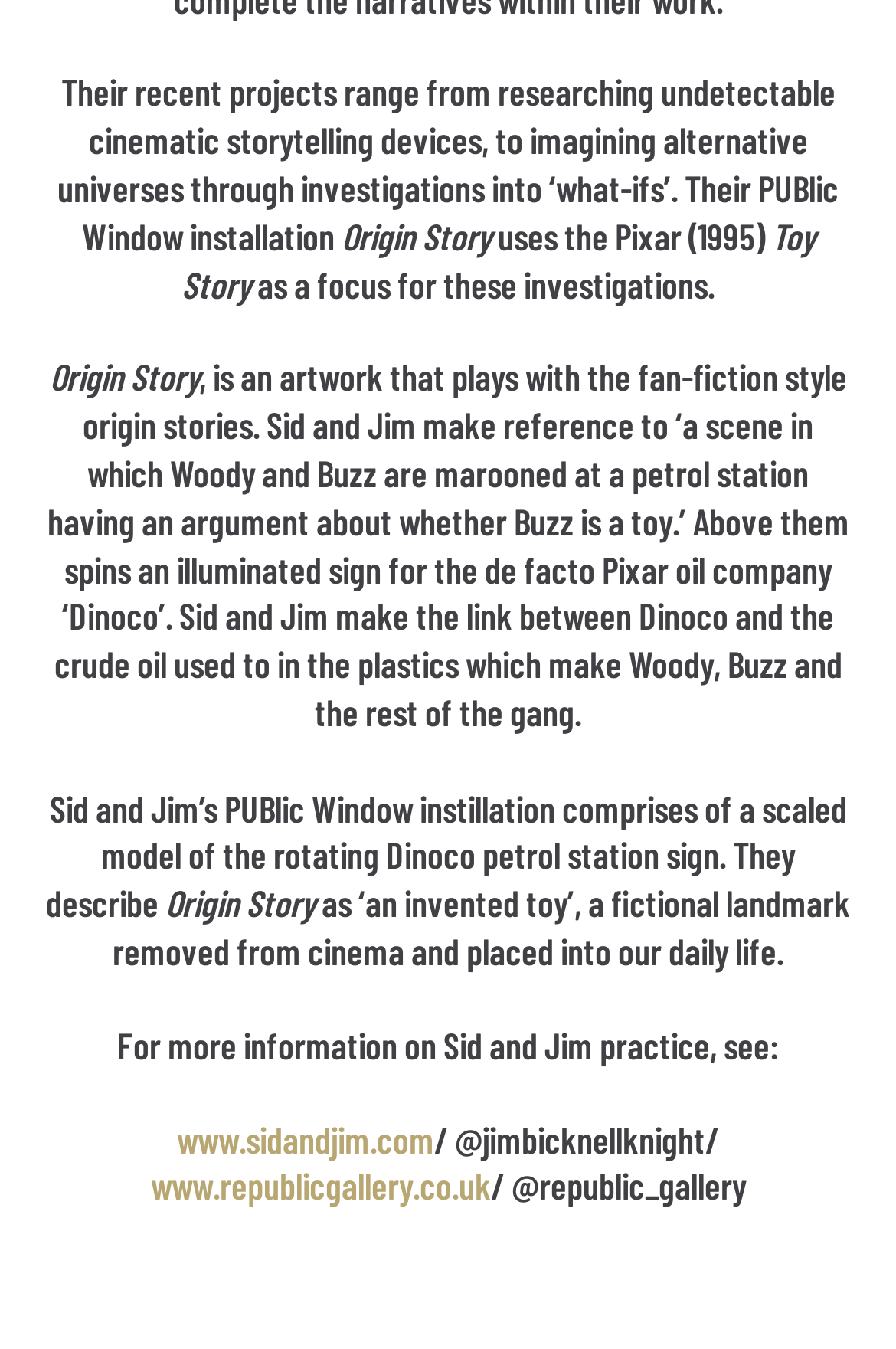Using the information from the screenshot, answer the following question thoroughly:
What is the material used to make Woody and Buzz?

According to the text, the material used to make Woody, Buzz, and the rest of the gang is crude oil, which is used to make plastics.